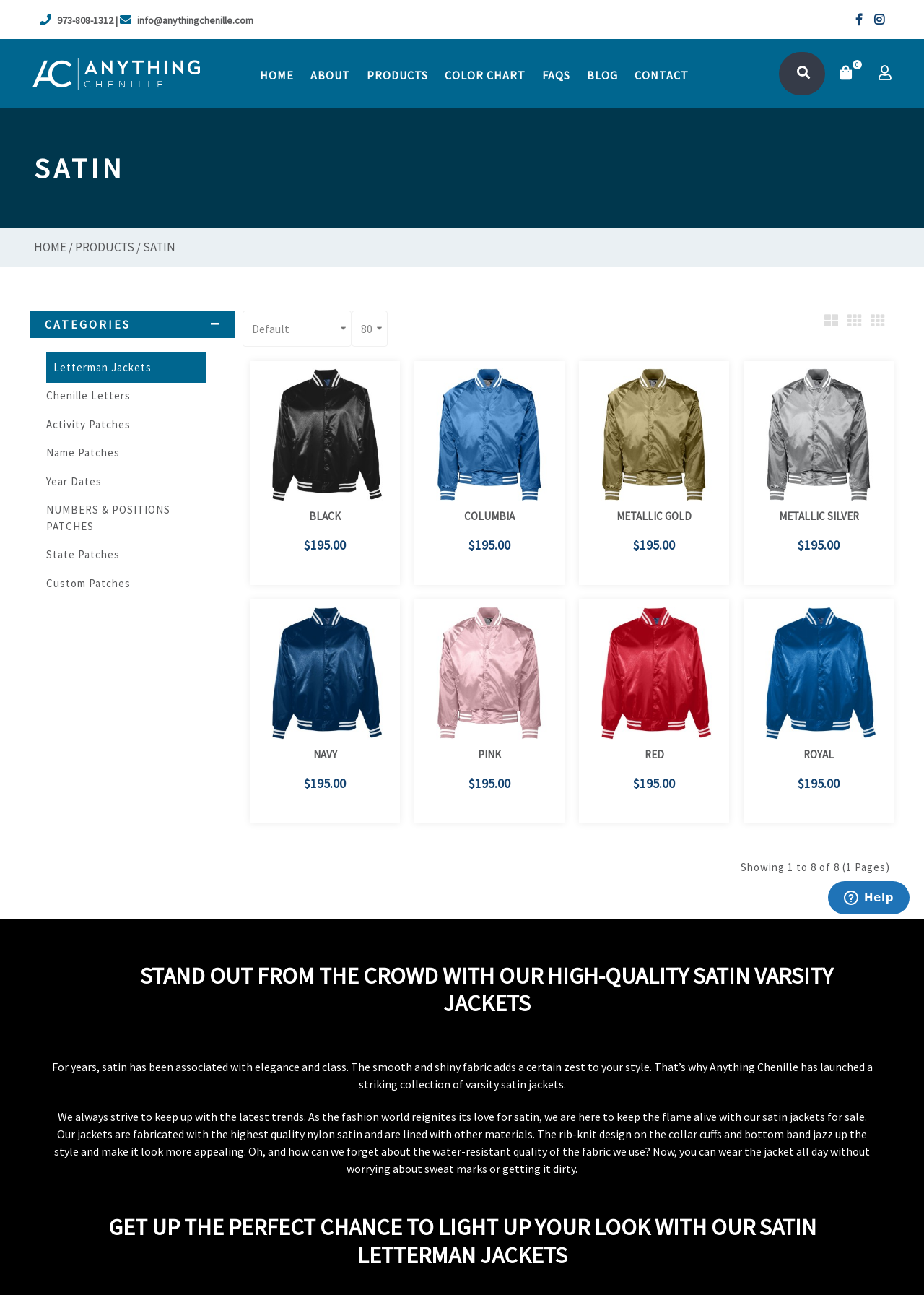Provide a thorough description of the webpage's content and layout.

This webpage is an online store for satin, varsity, and boiled satin jackets with classy chenille patterns. At the top left, there is a logo with the text "Anything Chenille" and an image. Below the logo, there are several links to contact information, including a phone number, email, and social media icons. 

To the right of the contact information, there is a search bar with a magnifying glass icon. Above the search bar, there are several navigation links, including "HOME", "ABOUT", "PRODUCTS", "COLOR CHART", "FAQS", "BLOG", and "CONTACT". 

Below the navigation links, there is a heading that reads "SATIN" and a breadcrumb trail showing the current page location. Underneath, there are several categories of products, including "Letterman Jackets", "Chenille Letters", "Activity Patches", and more. 

To the right of the categories, there are several product listings, each with an image, product name, and price. The products are arranged in a grid layout, with five products per row. Each product has a black background image with a satin jacket displayed on it, along with the product name and price in white text.

Below the product listings, there is a pagination link showing that there are 8 products in total, and the user is currently viewing the first page. 

Further down the page, there is a heading that reads "STAND OUT FROM THE CROWD WITH OUR HIGH-QUALITY SATIN VARSITY JACKETS" and a paragraph of text describing the quality and features of the satin jackets. Below this, there is another heading that reads "GET UP THE PERFECT CHANCE TO LIGHT UP YOUR LOOK WITH OUR SATIN LETTERMAN JACKETS" and another paragraph of text describing the satin letterman jackets.

At the bottom right of the page, there is a chat widget that allows users to chat with one of the store's agents.